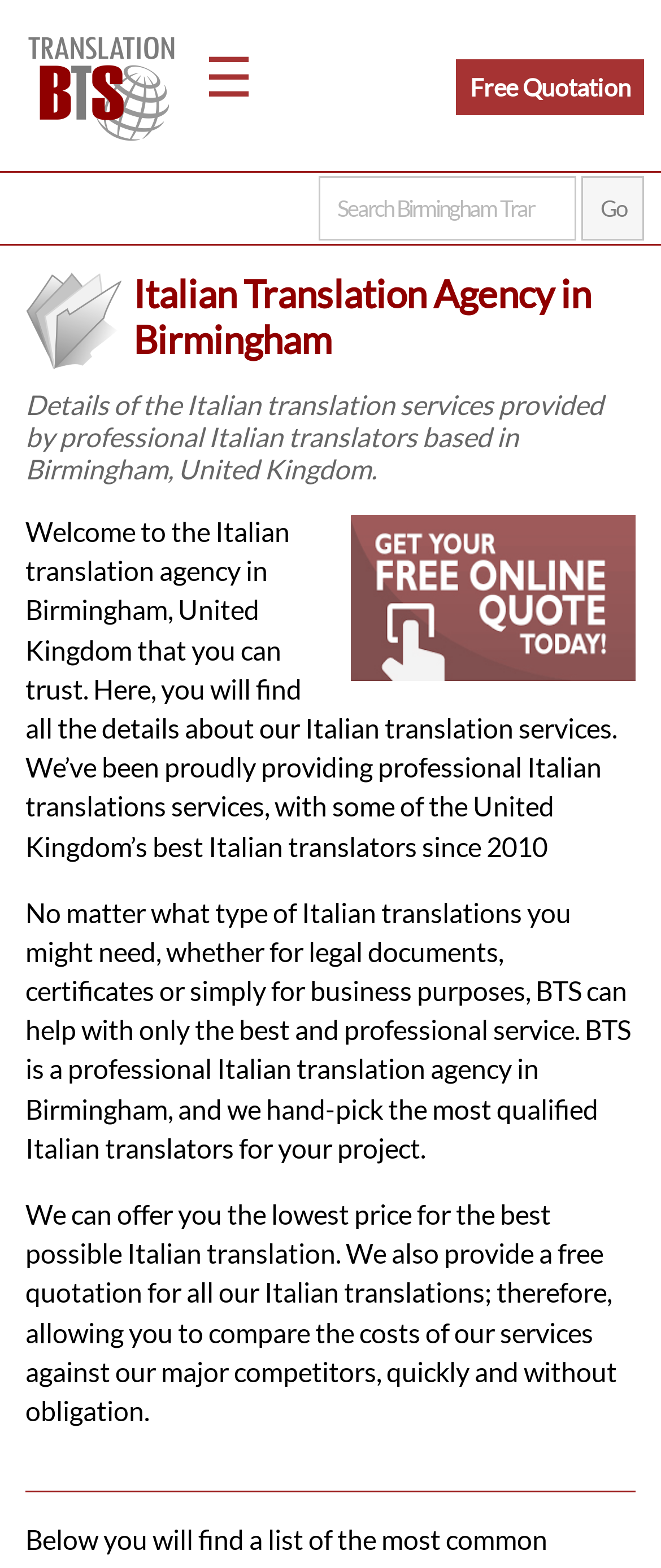What type of documents can be translated?
We need a detailed and exhaustive answer to the question. Please elaborate.

I found the answer by reading the StaticText element which mentions 'whether for legal documents, certificates or simply for business purposes', indicating that the translation agency can translate legal documents and certificates.